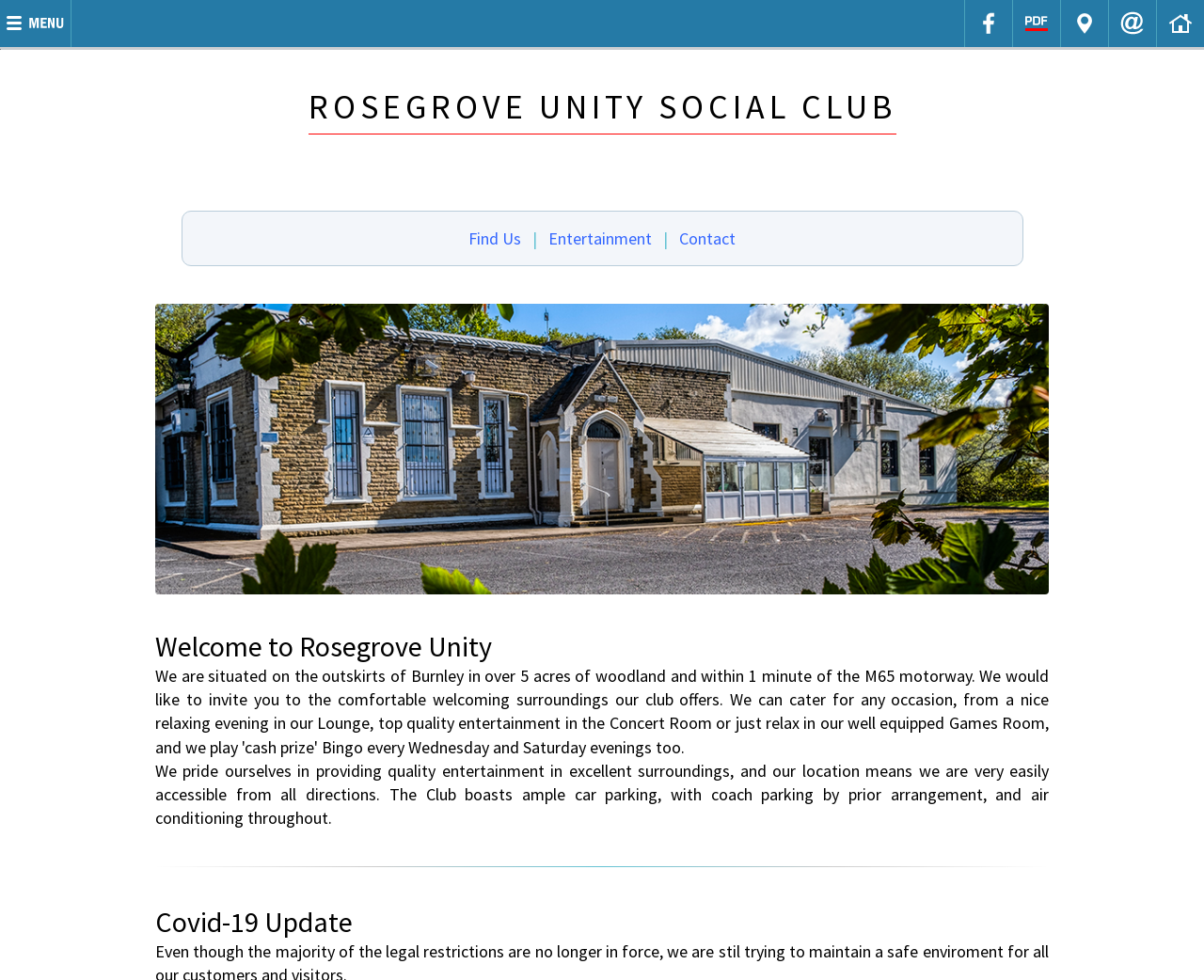Given the element description: "alt="Connect on Facebook"", predict the bounding box coordinates of this UI element. The coordinates must be four float numbers between 0 and 1, given as [left, top, right, bottom].

[0.807, 0.007, 0.835, 0.041]